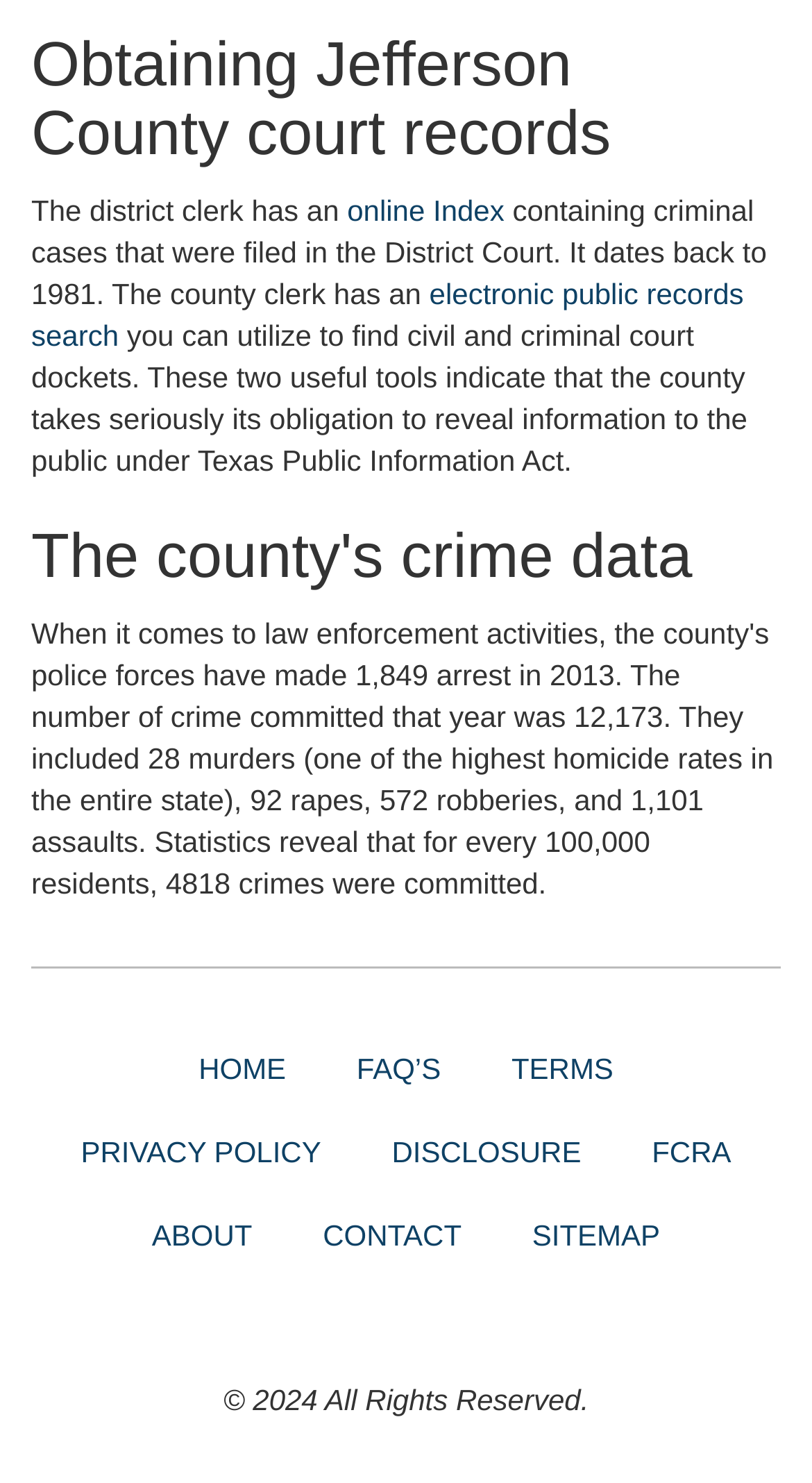What is the purpose of the electronic public records search?
Using the visual information from the image, give a one-word or short-phrase answer.

Find civil and criminal court dockets